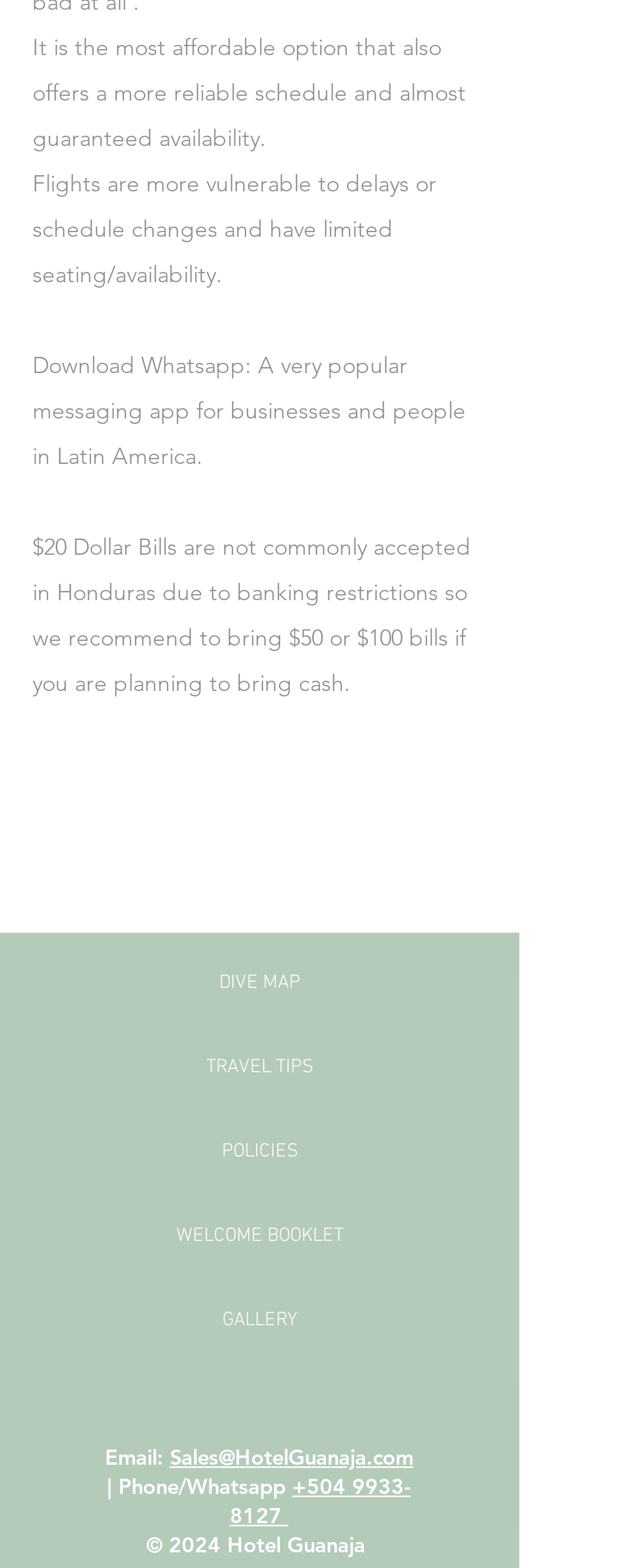Pinpoint the bounding box coordinates of the clickable area necessary to execute the following instruction: "Open TRAVEL TIPS". The coordinates should be given as four float numbers between 0 and 1, namely [left, top, right, bottom].

[0.205, 0.659, 0.615, 0.703]